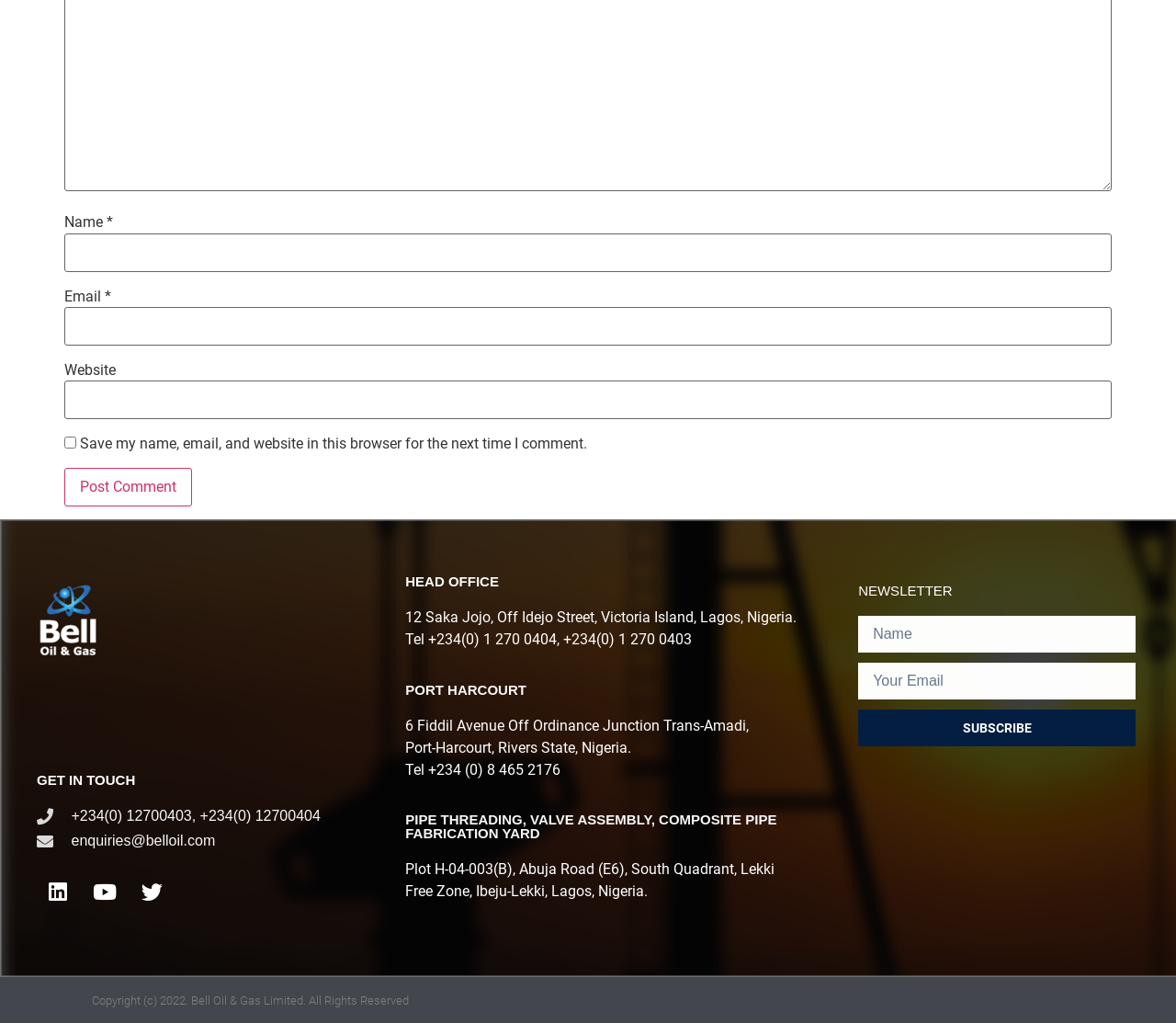Please identify the coordinates of the bounding box for the clickable region that will accomplish this instruction: "Click the 'Print' link".

None